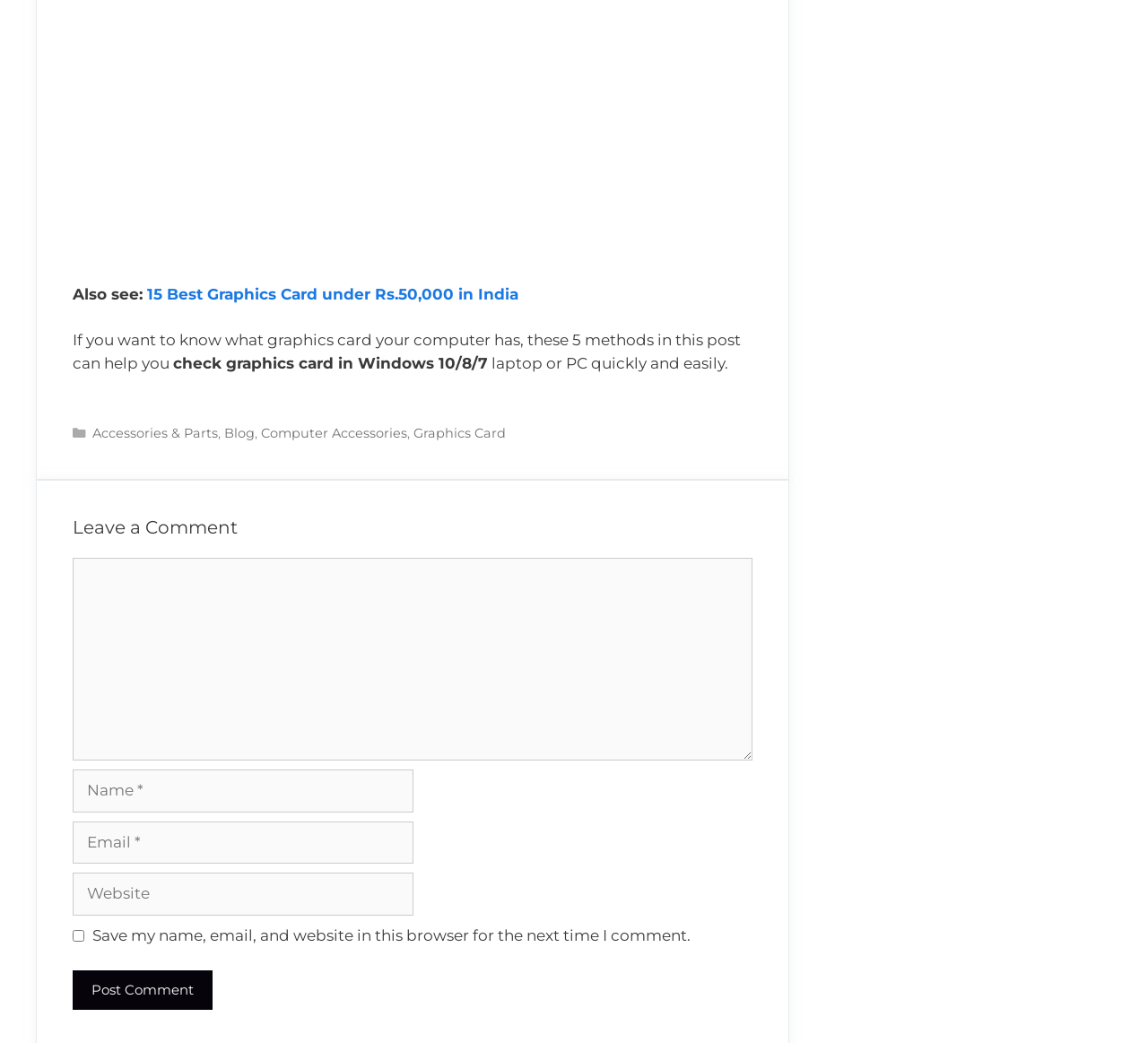How can you check your computer's graphics card?
Please use the image to provide an in-depth answer to the question.

According to the webpage, there are 5 methods to check what graphics card your computer has, as mentioned in the sentence 'If you want to know what graphics card your computer has, these 5 methods in this post can help you'.